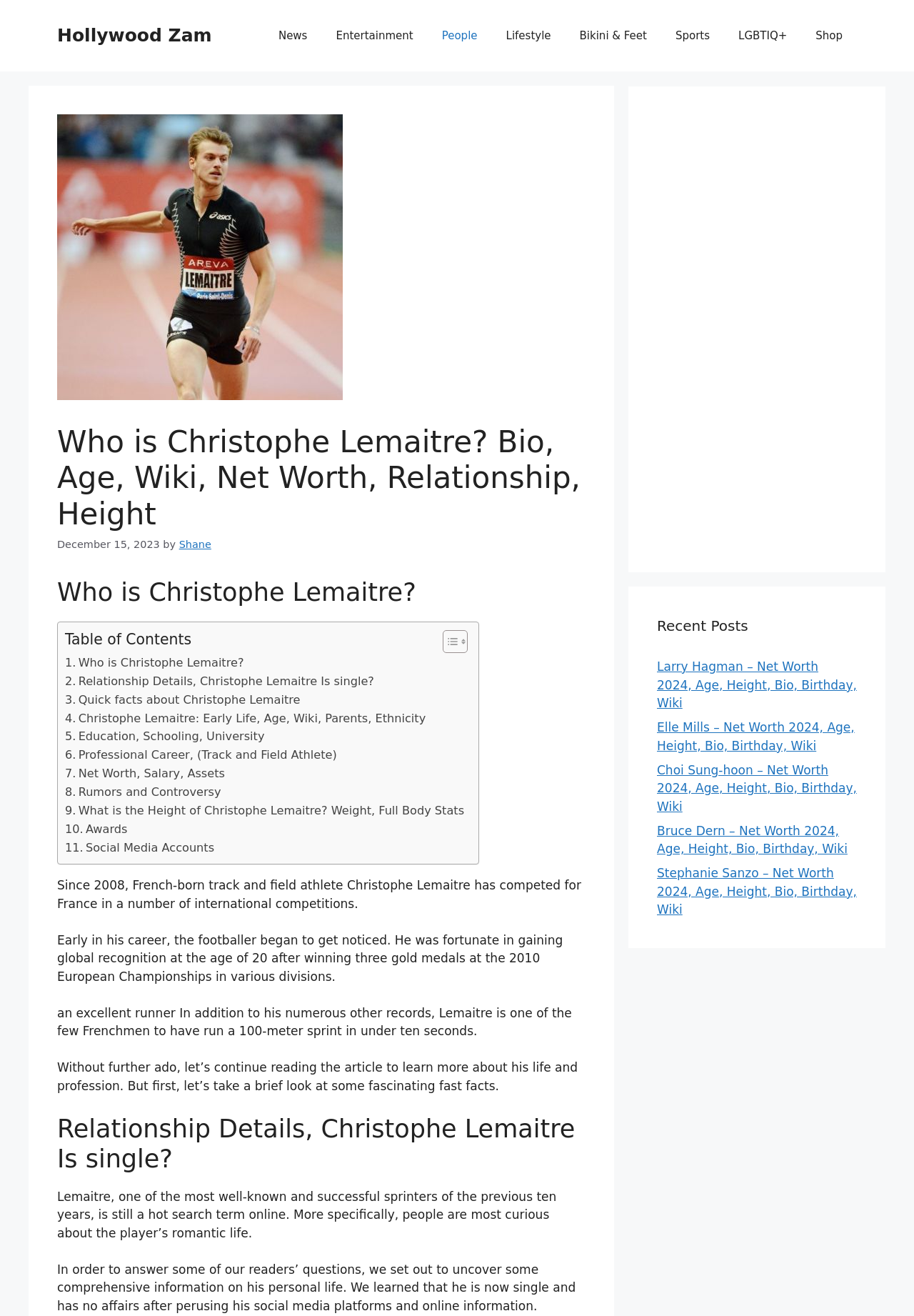Find the bounding box coordinates of the element to click in order to complete this instruction: "Check out the Recent Posts section". The bounding box coordinates must be four float numbers between 0 and 1, denoted as [left, top, right, bottom].

[0.719, 0.467, 0.938, 0.484]